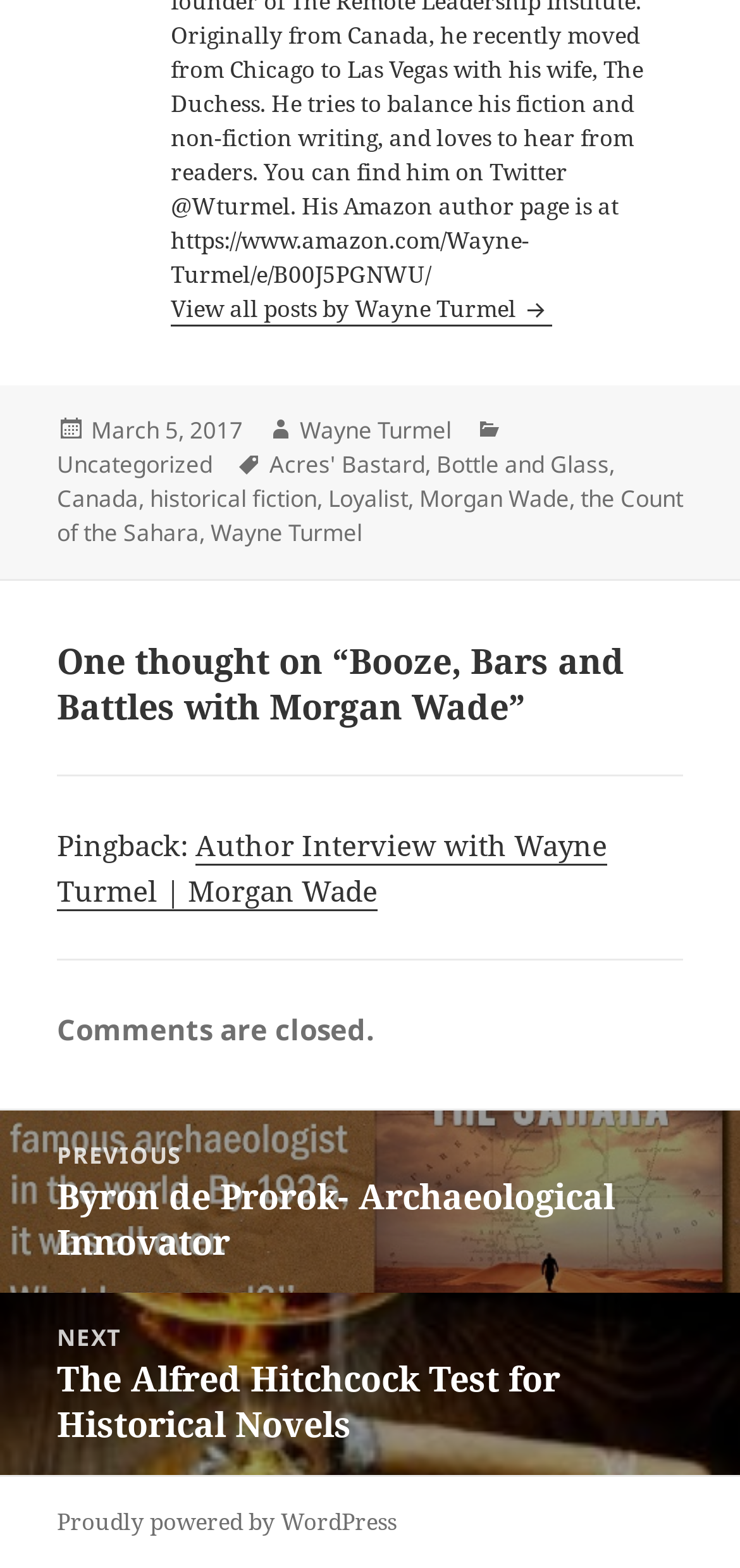Identify the bounding box coordinates of the clickable region to carry out the given instruction: "Explore our archives".

None